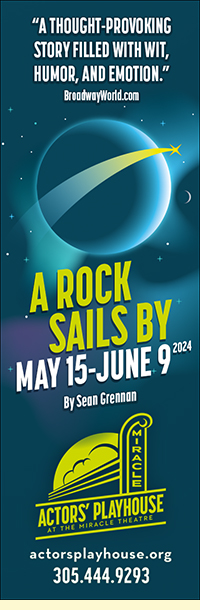Give an in-depth description of what is happening in the image.

The image features a promotional banner for the theatrical production "A Rock Sails By," written by Sean Grennan. This visually appealing design showcases a cosmic theme with a large blue planet and a stylized comet, set against a starry background. The title of the play, prominently displayed in bold yellow letters, stands out against the darker shades behind it. Below the title, the dates of the performance are provided, indicating it will run from May 15 to June 9, 2024. 

Additionally, a review quote from BroadwayWorld.com highlights the show's engaging nature, describing it as a "thought-provoking story filled with wit, humor, and emotion." The banner also includes information about the venue, "Actors’ Playhouse at the Miracle Theatre," along with contact details and the website for further inquiries.